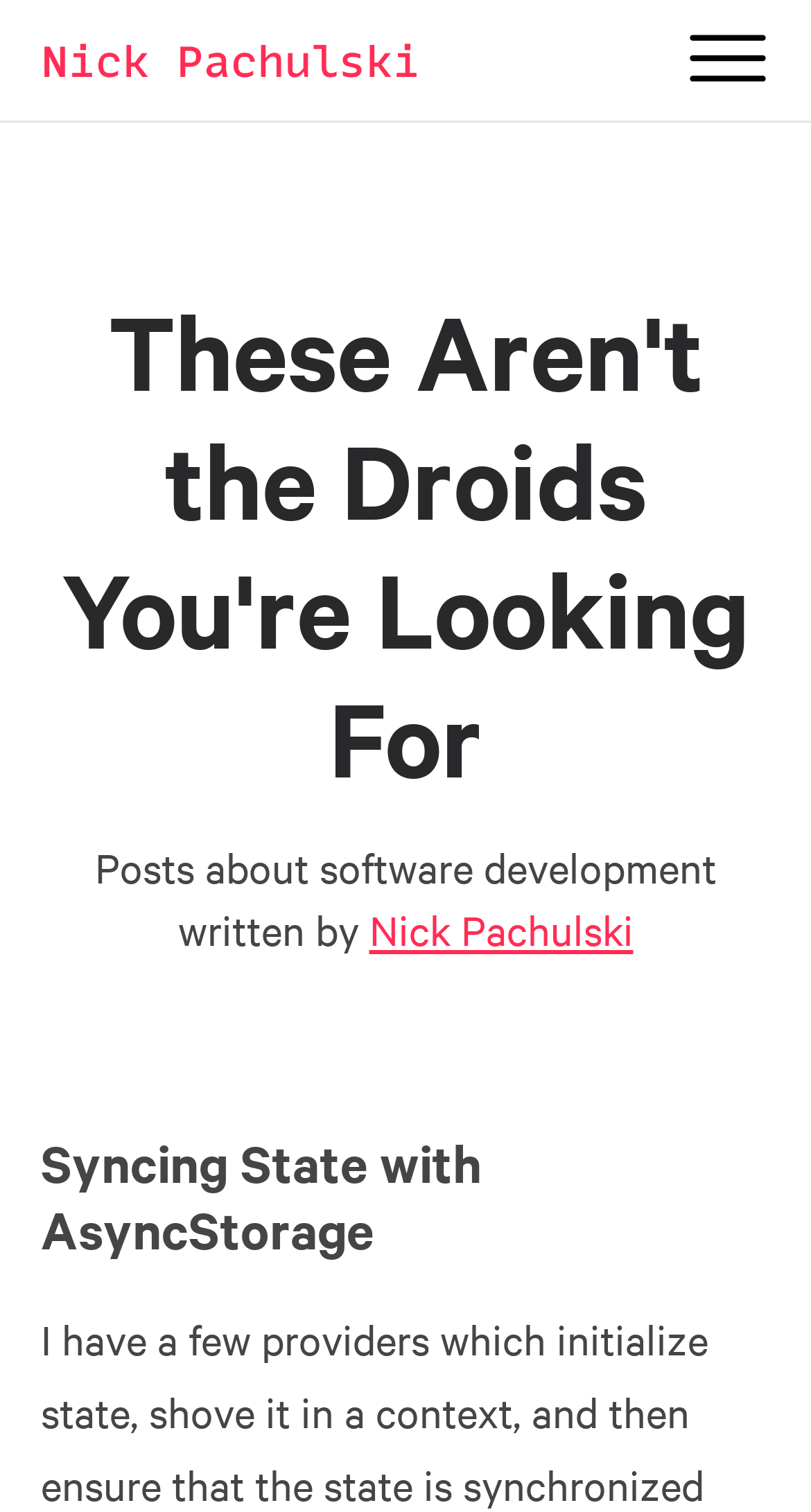From the webpage screenshot, identify the region described by parent_node: Nick Pachulski. Provide the bounding box coordinates as (top-left x, top-left y, bottom-right x, bottom-right y), with each value being a floating point number between 0 and 1.

[0.842, 0.009, 0.95, 0.071]